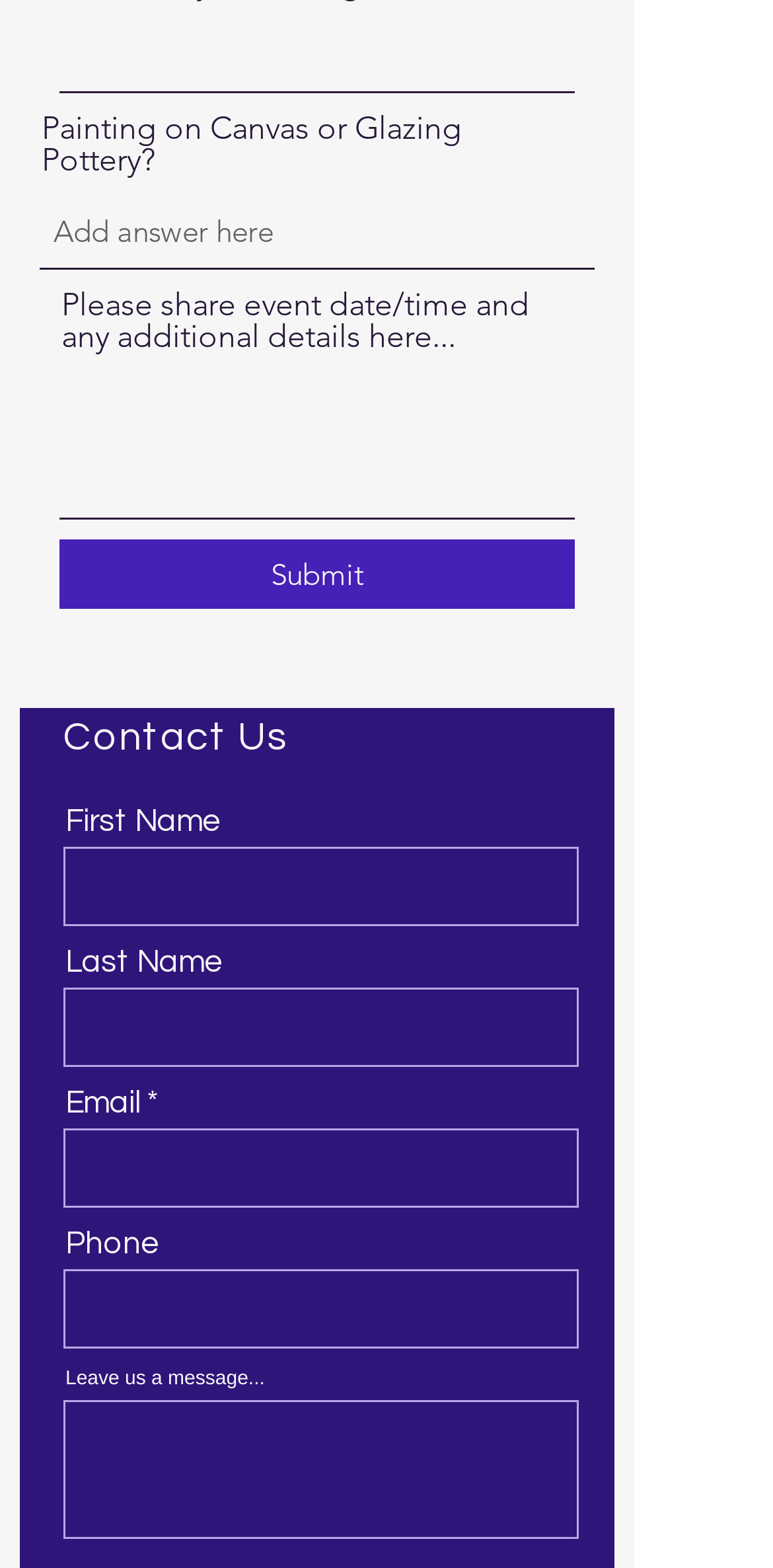Using the provided description: "parent_node: Leave us a message...", find the bounding box coordinates of the corresponding UI element. The output should be four float numbers between 0 and 1, in the format [left, top, right, bottom].

[0.082, 0.893, 0.749, 0.981]